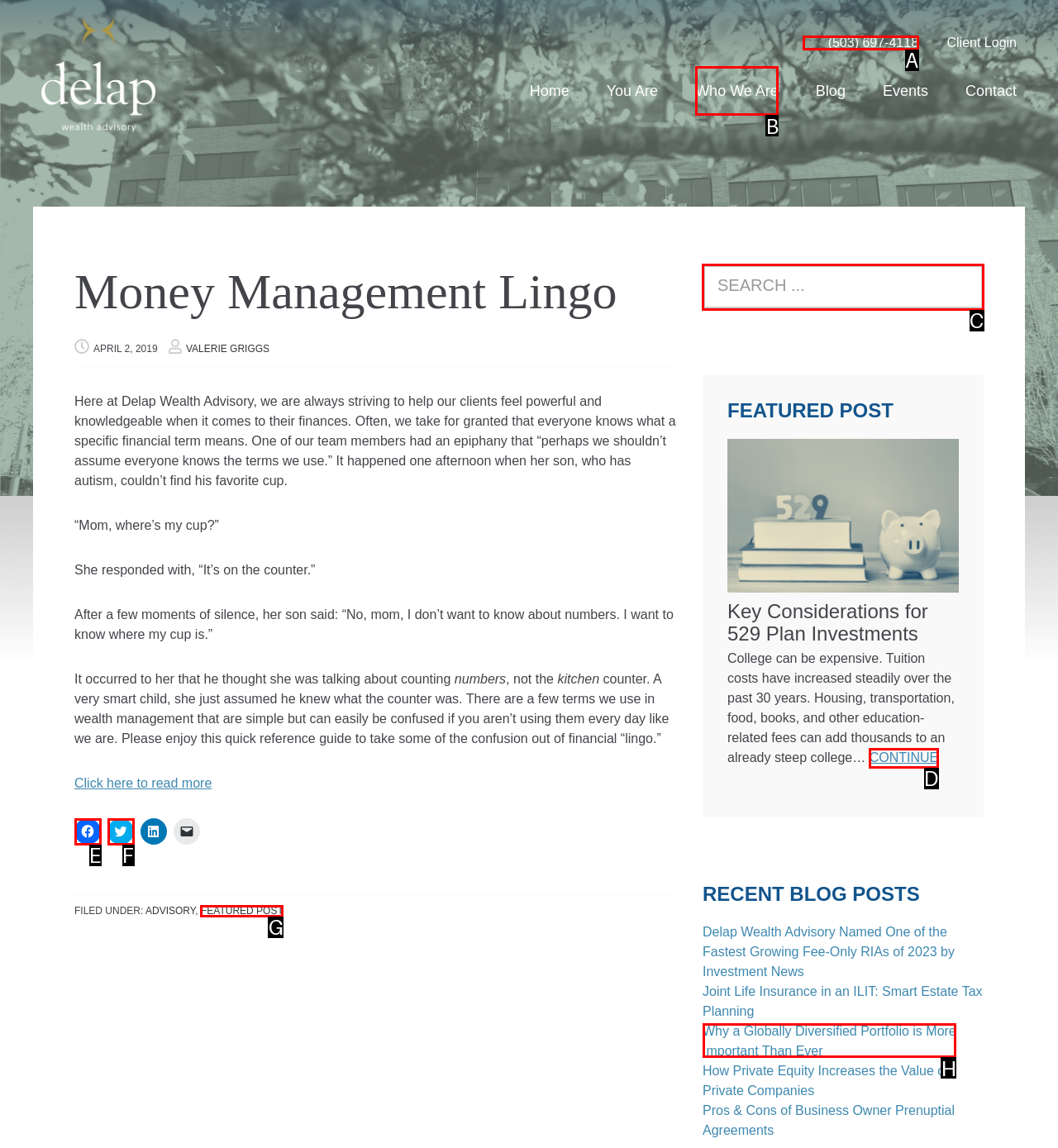Determine which HTML element to click on in order to complete the action: Send an email to the office.
Reply with the letter of the selected option.

None